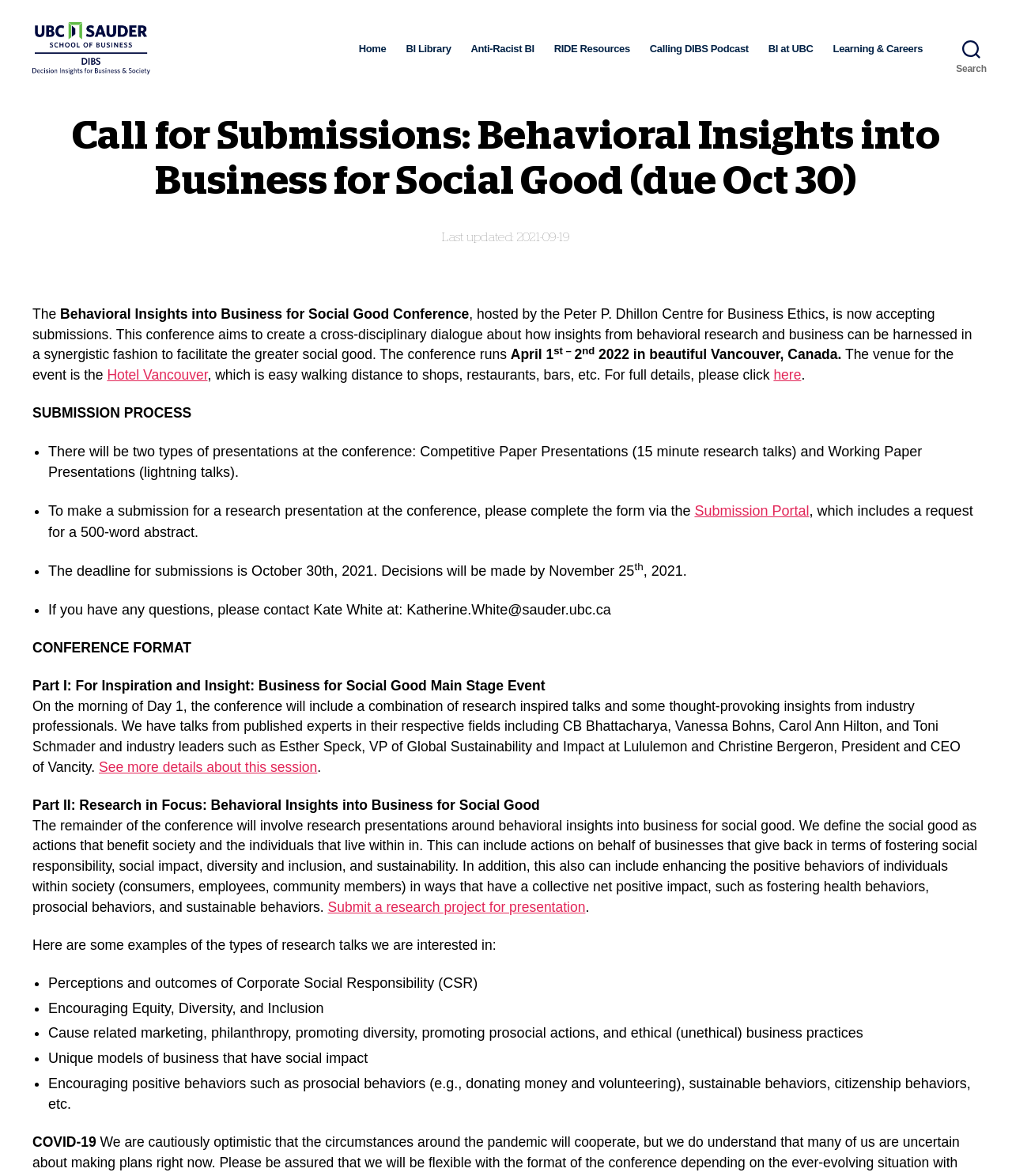Please predict the bounding box coordinates of the element's region where a click is necessary to complete the following instruction: "Go to the Home page". The coordinates should be represented by four float numbers between 0 and 1, i.e., [left, top, right, bottom].

[0.354, 0.044, 0.382, 0.054]